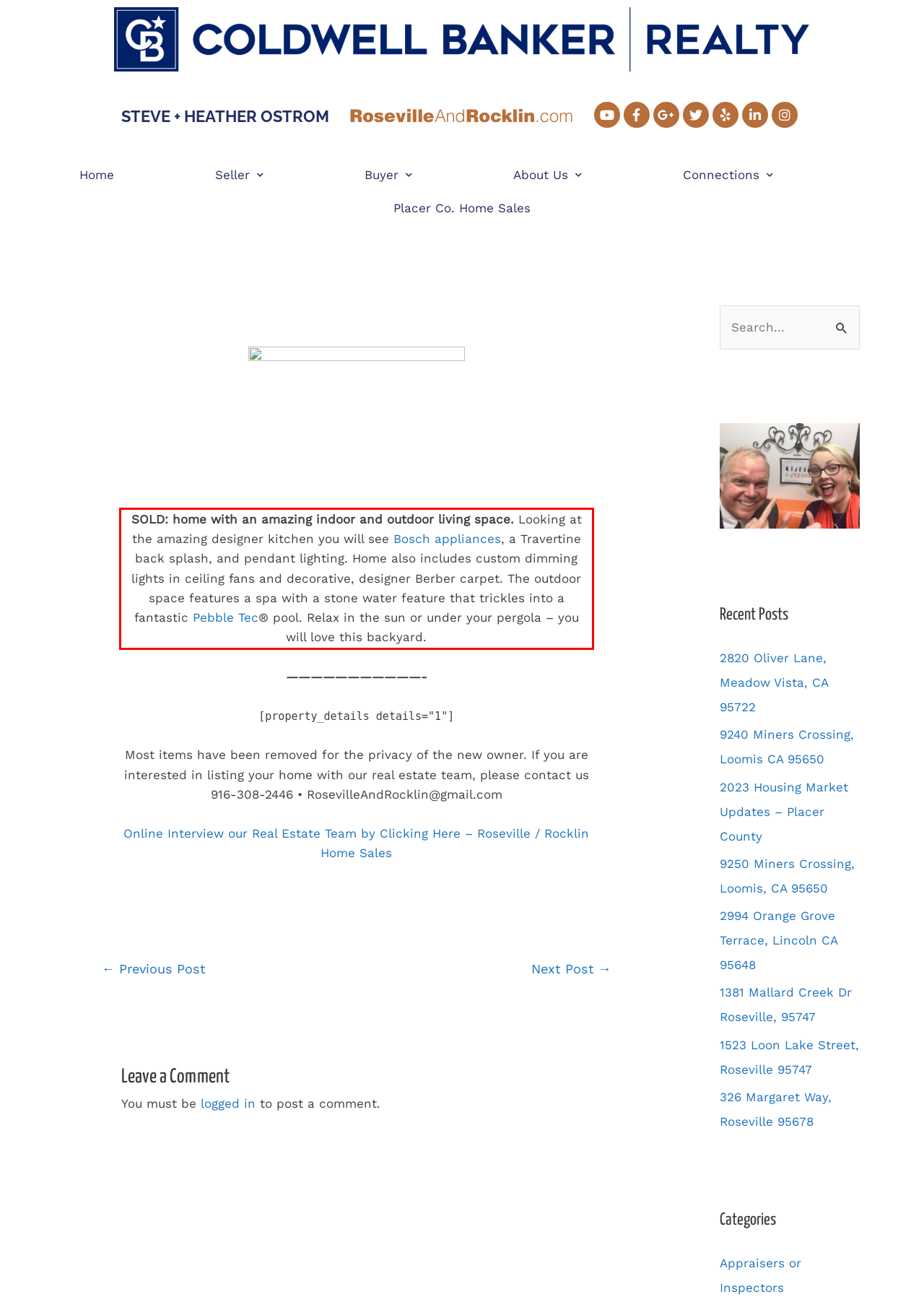With the given screenshot of a webpage, locate the red rectangle bounding box and extract the text content using OCR.

SOLD: home with an amazing indoor and outdoor living space. Looking at the amazing designer kitchen you will see Bosch appliances, a Travertine back splash, and pendant lighting. Home also includes custom dimming lights in ceiling fans and decorative, designer Berber carpet. The outdoor space features a spa with a stone water feature that trickles into a fantastic Pebble Tec® pool. Relax in the sun or under your pergola – you will love this backyard.